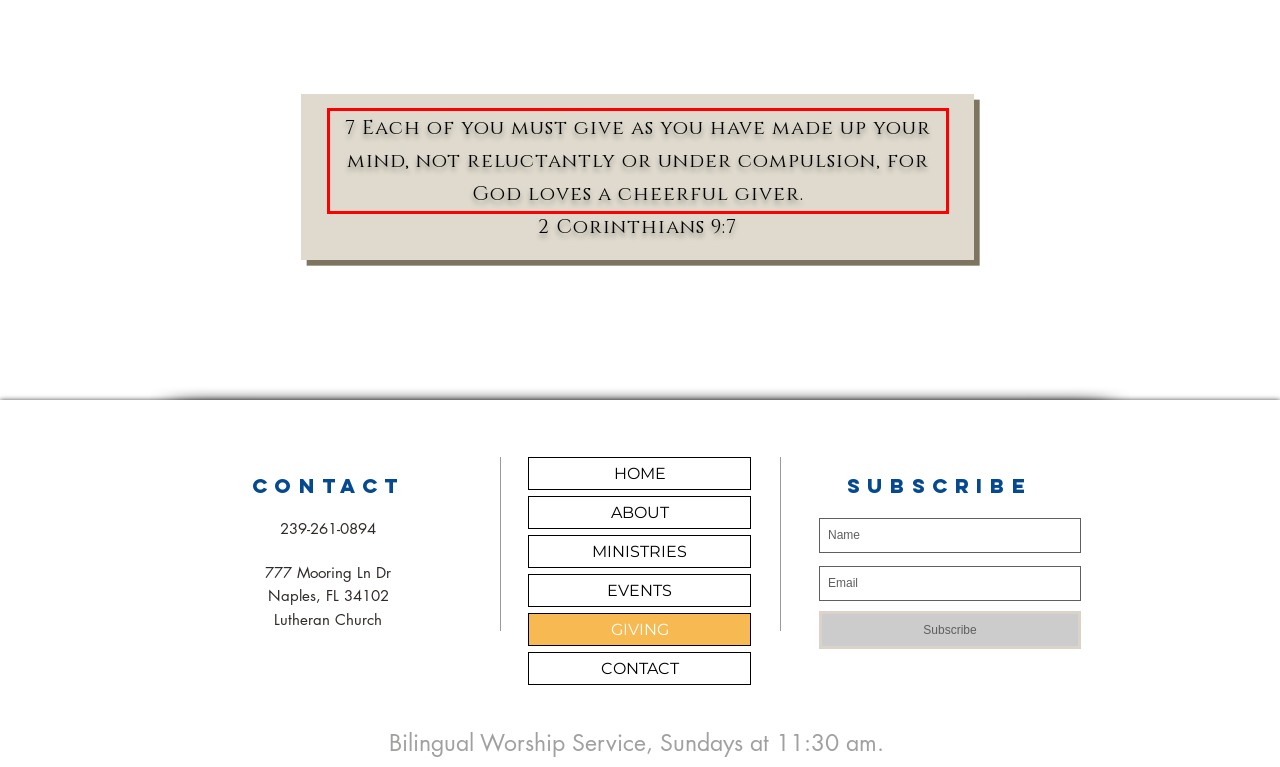You have a webpage screenshot with a red rectangle surrounding a UI element. Extract the text content from within this red bounding box.

7 Each of you must give as you have made up your mind, not reluctantly or under compulsion, for God loves a cheerful giver.